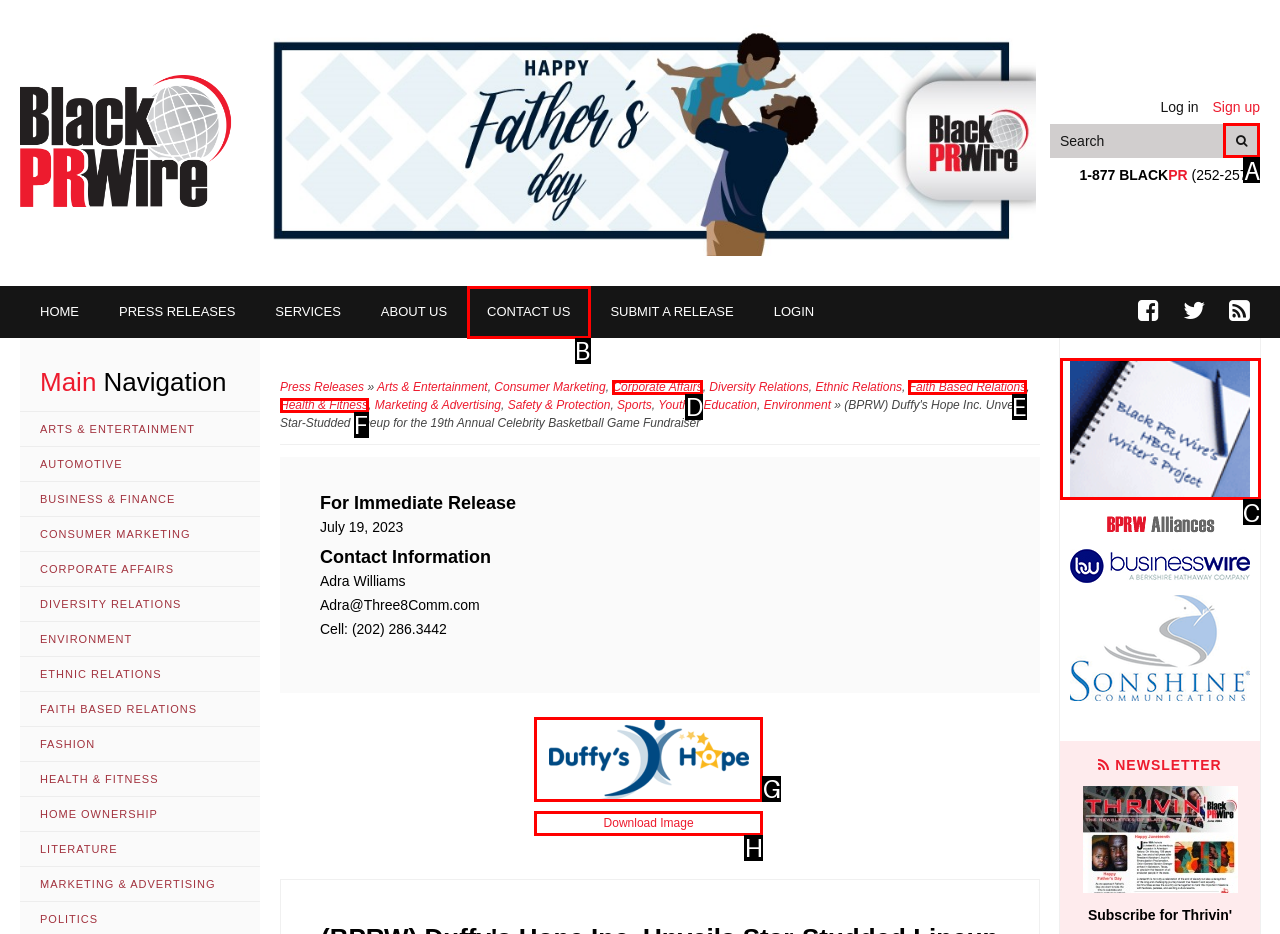Select the HTML element that should be clicked to accomplish the task: search for something Reply with the corresponding letter of the option.

A